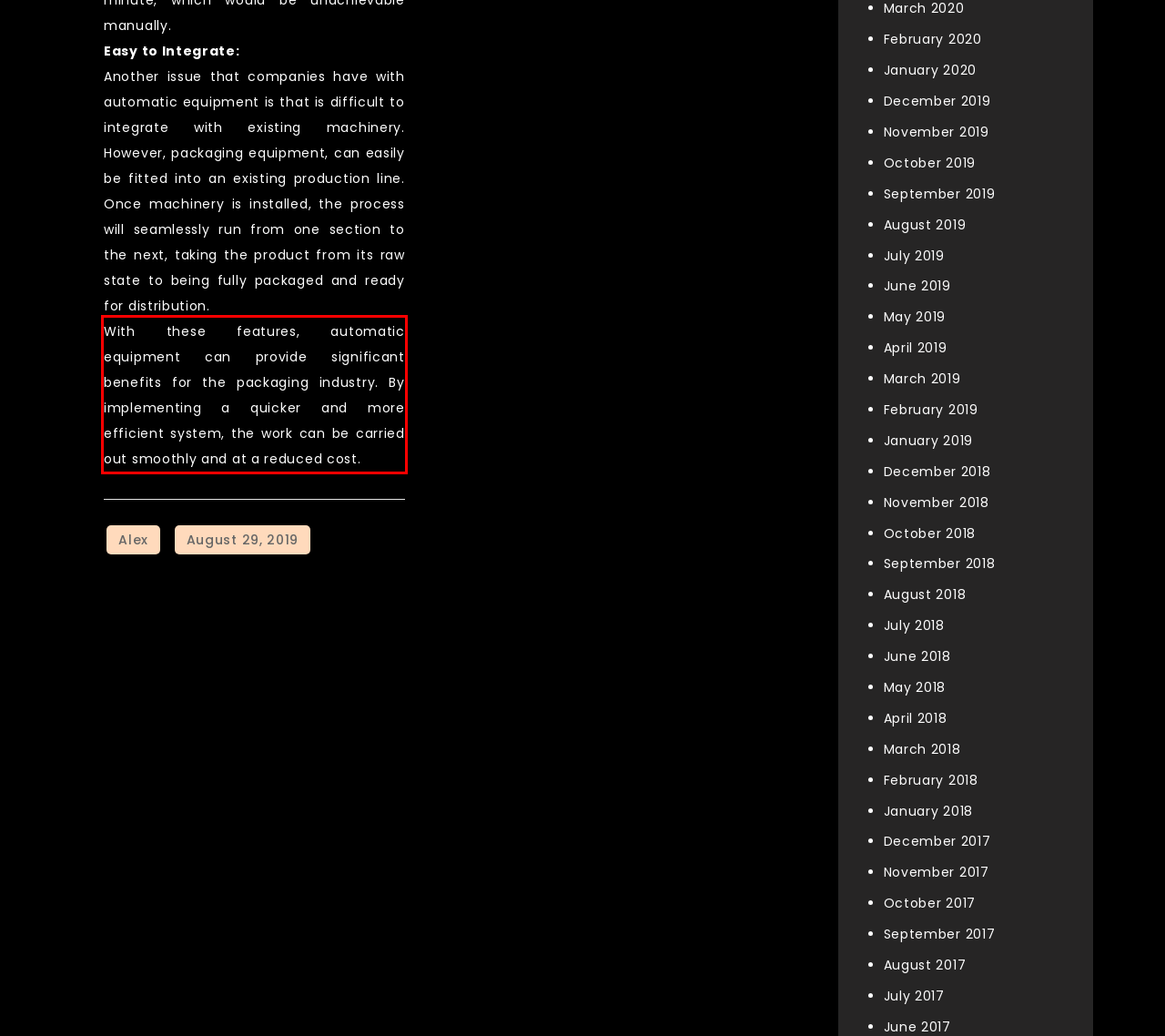Please identify and extract the text from the UI element that is surrounded by a red bounding box in the provided webpage screenshot.

With these features, automatic equipment can provide significant benefits for the packaging industry. By implementing a quicker and more efficient system, the work can be carried out smoothly and at a reduced cost.